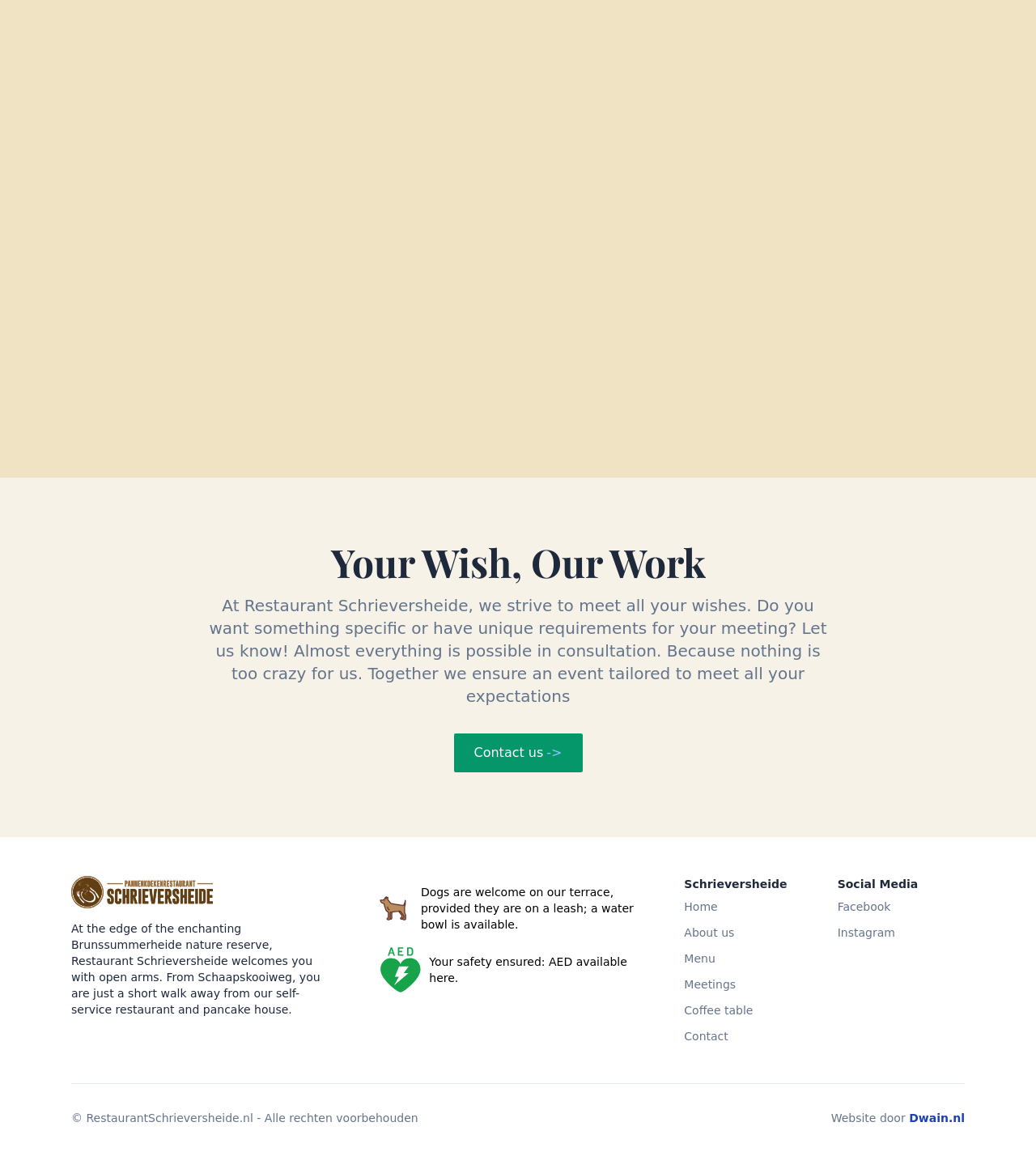Find the bounding box coordinates of the clickable element required to execute the following instruction: "Click Contact Us". Provide the coordinates as four float numbers between 0 and 1, i.e., [left, top, right, bottom].

None